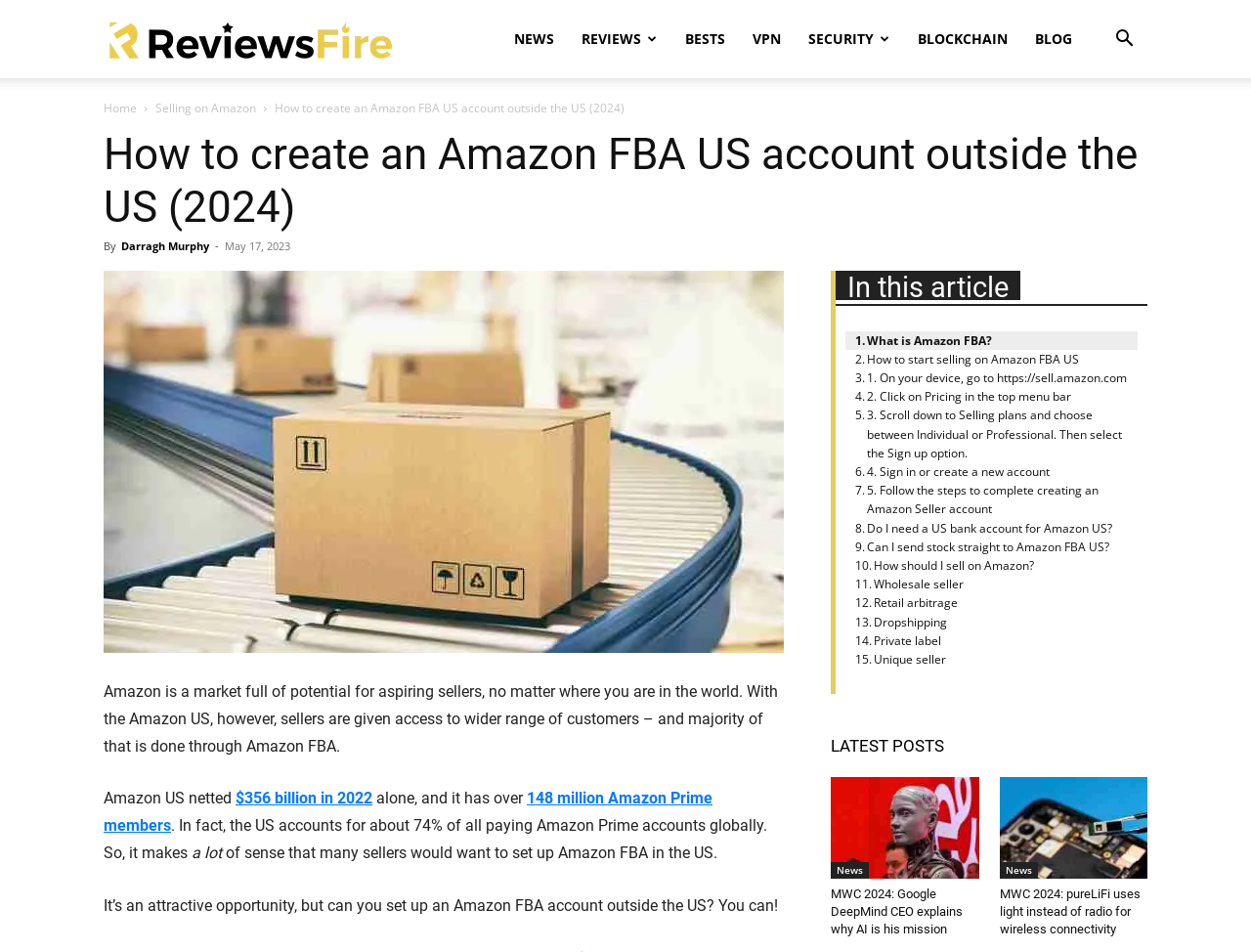Please answer the following query using a single word or phrase: 
How many Amazon Prime members are mentioned in the article?

148 million